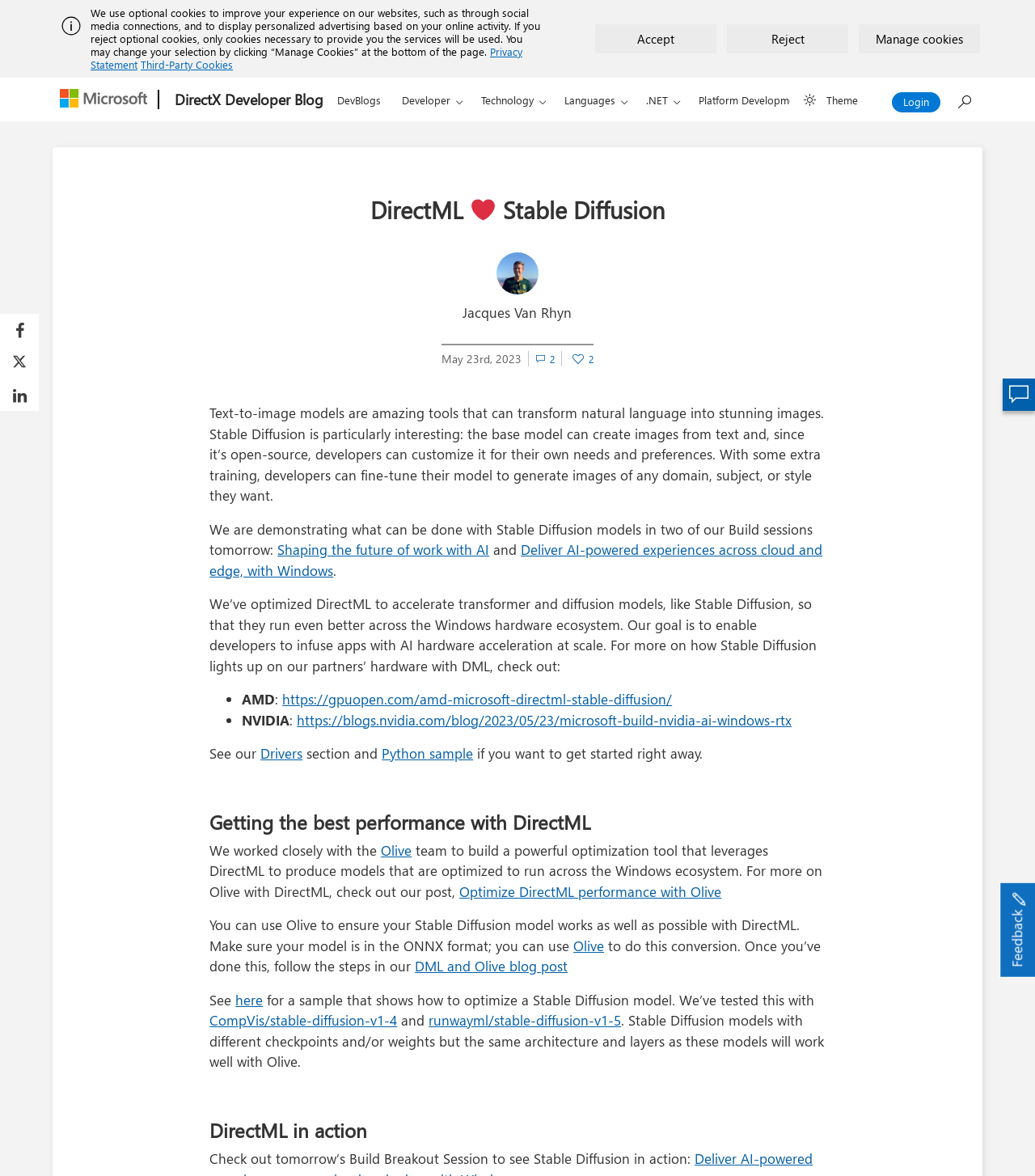Identify the first-level heading on the webpage and generate its text content.

DirectML  Stable Diffusion